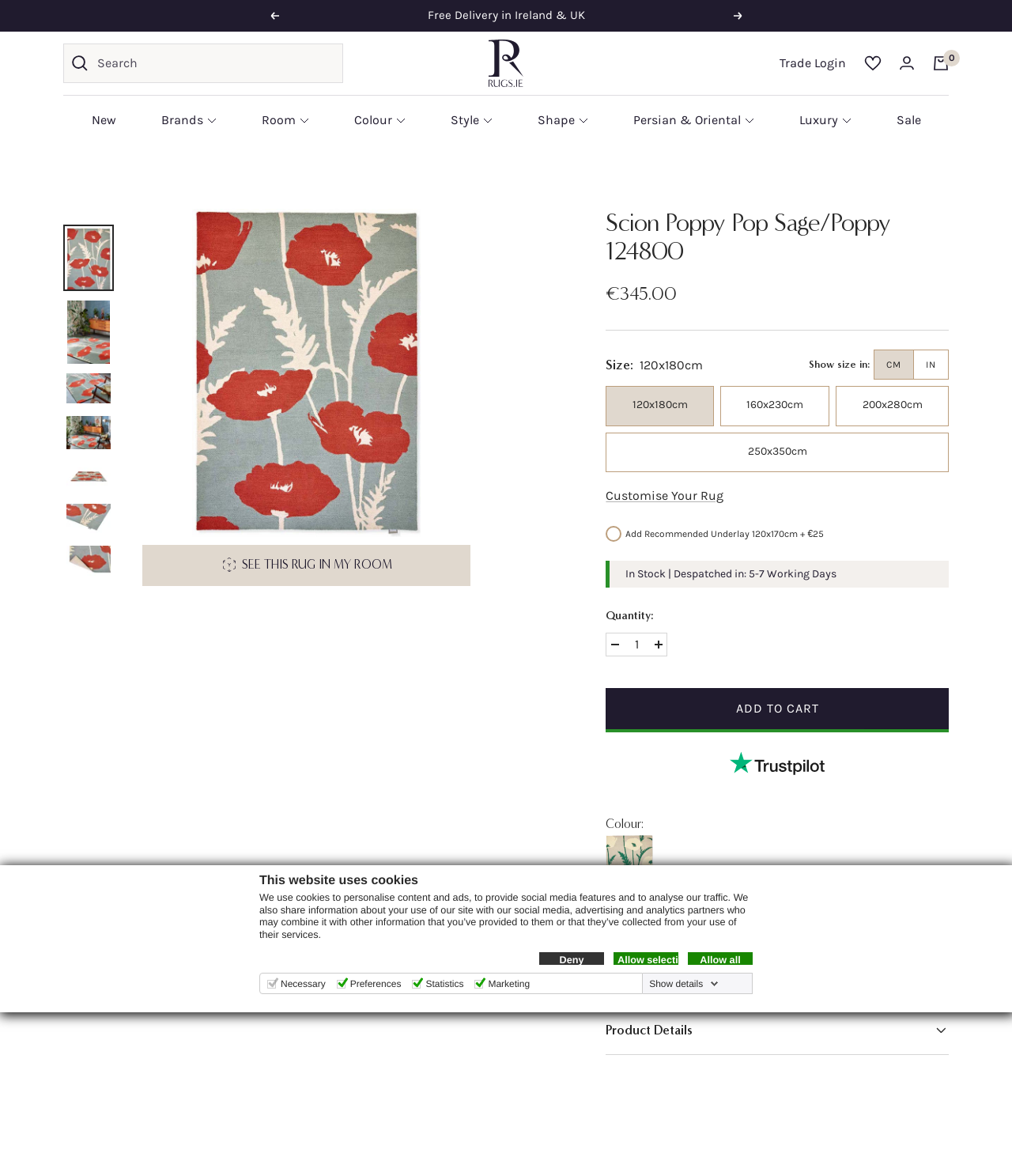Based on the element description: "Show details", identify the UI element and provide its bounding box coordinates. Use four float numbers between 0 and 1, [left, top, right, bottom].

[0.638, 0.831, 0.713, 0.842]